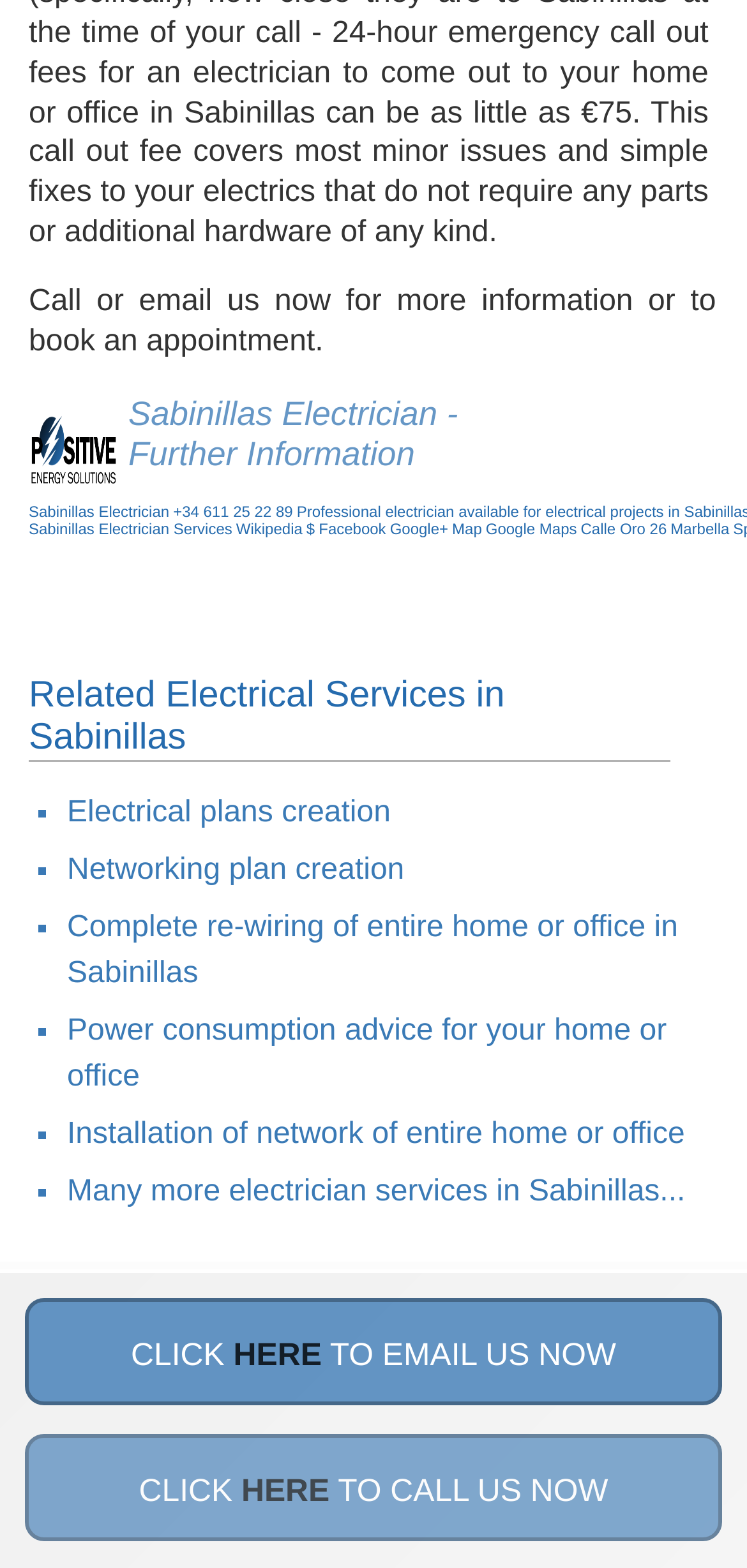Use a single word or phrase to answer the question:
What is the address of the electrician service?

Calle Oro 26, Marbella